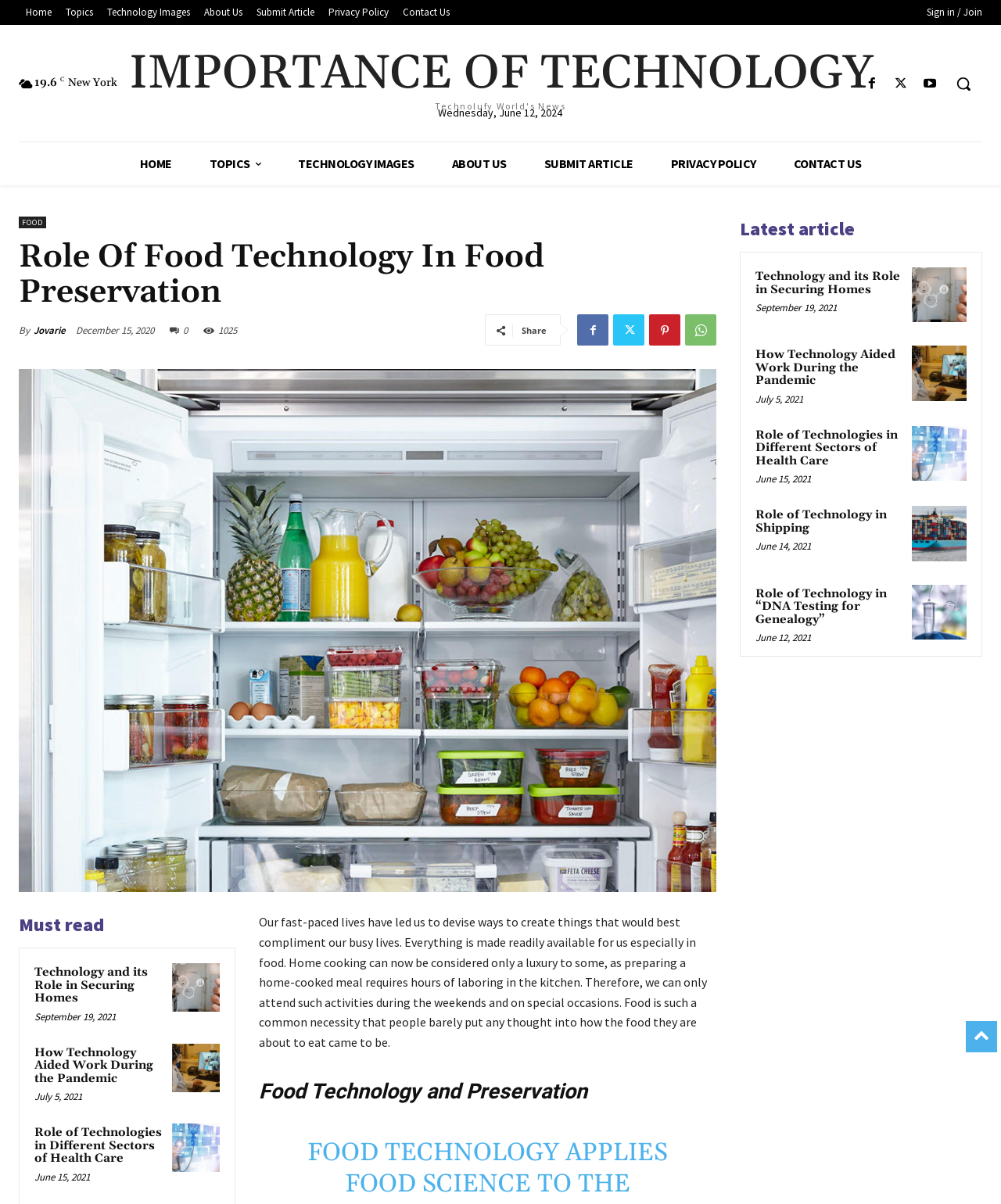How many articles are listed under 'Must read'?
Respond to the question with a well-detailed and thorough answer.

The section 'Must read' lists four articles, namely 'Technology and its Role in Securing Homes', 'How Technology Aided Work During the Pandemic', 'Role of Technologies in Different Sectors of Health Care', and 'Role of Technology in Shipping'.